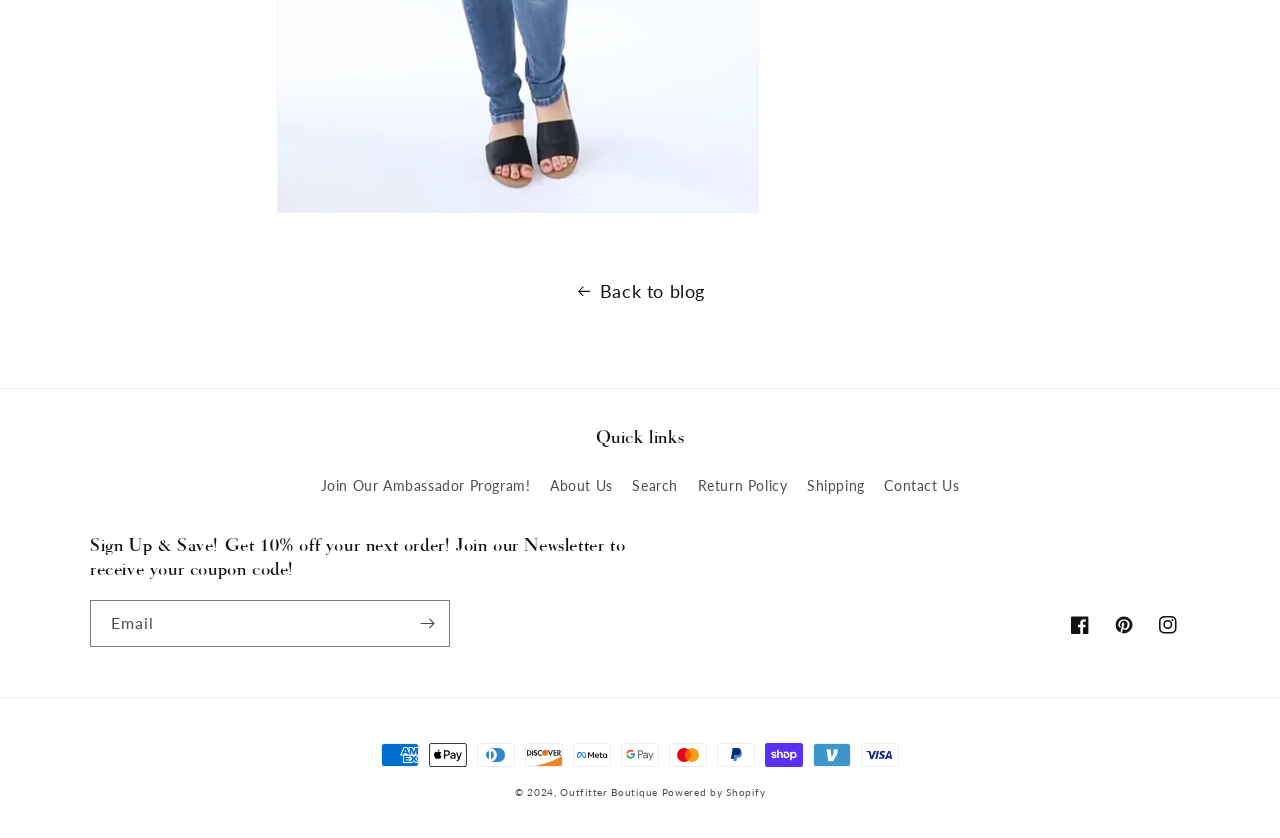Highlight the bounding box coordinates of the region I should click on to meet the following instruction: "Contact Us".

[0.691, 0.559, 0.75, 0.601]